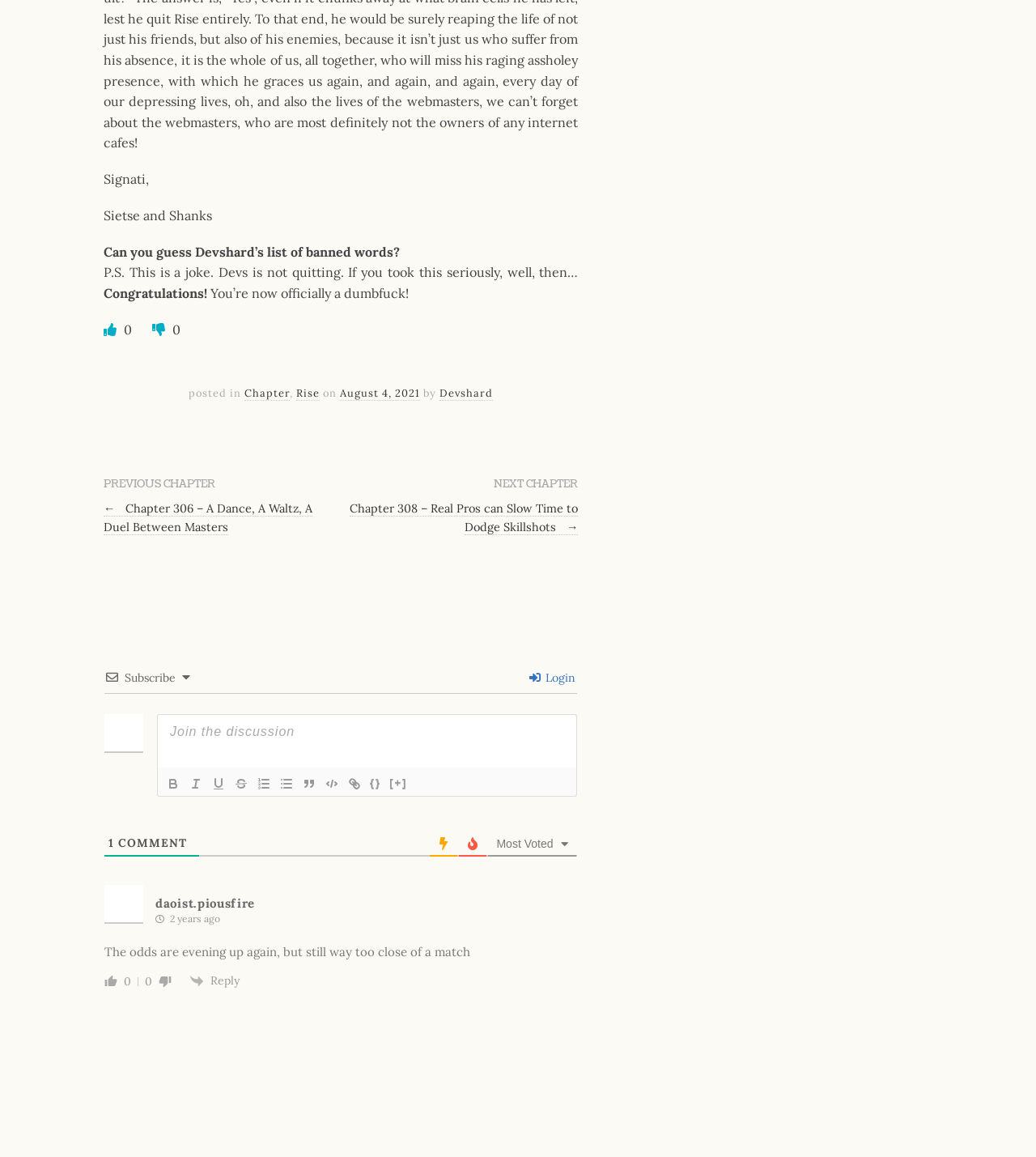From the webpage screenshot, identify the region described by parent_node: {} title="Code Block". Provide the bounding box coordinates as (top-left x, top-left y, bottom-right x, bottom-right y), with each value being a floating point number between 0 and 1.

[0.309, 0.669, 0.331, 0.686]